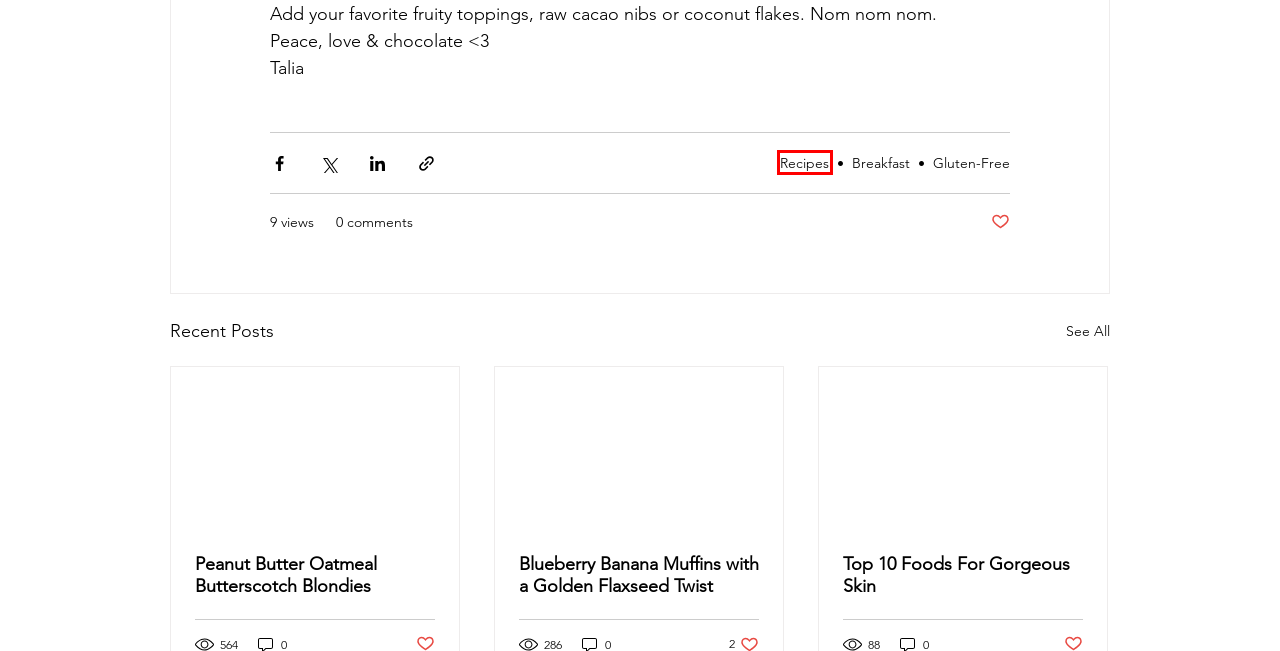You have a screenshot of a webpage with a red rectangle bounding box around a UI element. Choose the best description that matches the new page after clicking the element within the bounding box. The candidate descriptions are:
A. Blog
B. CONTACT  | Talia Fuhrman
C. Gluten-Free
D. Peanut Butter Oatmeal Butterscotch Blondies
E. Fab Products
F. Blueberry Banana Muffins with a Golden Flaxseed Twist
G. Recipes
H. Top 10 Foods For Gorgeous Skin

G